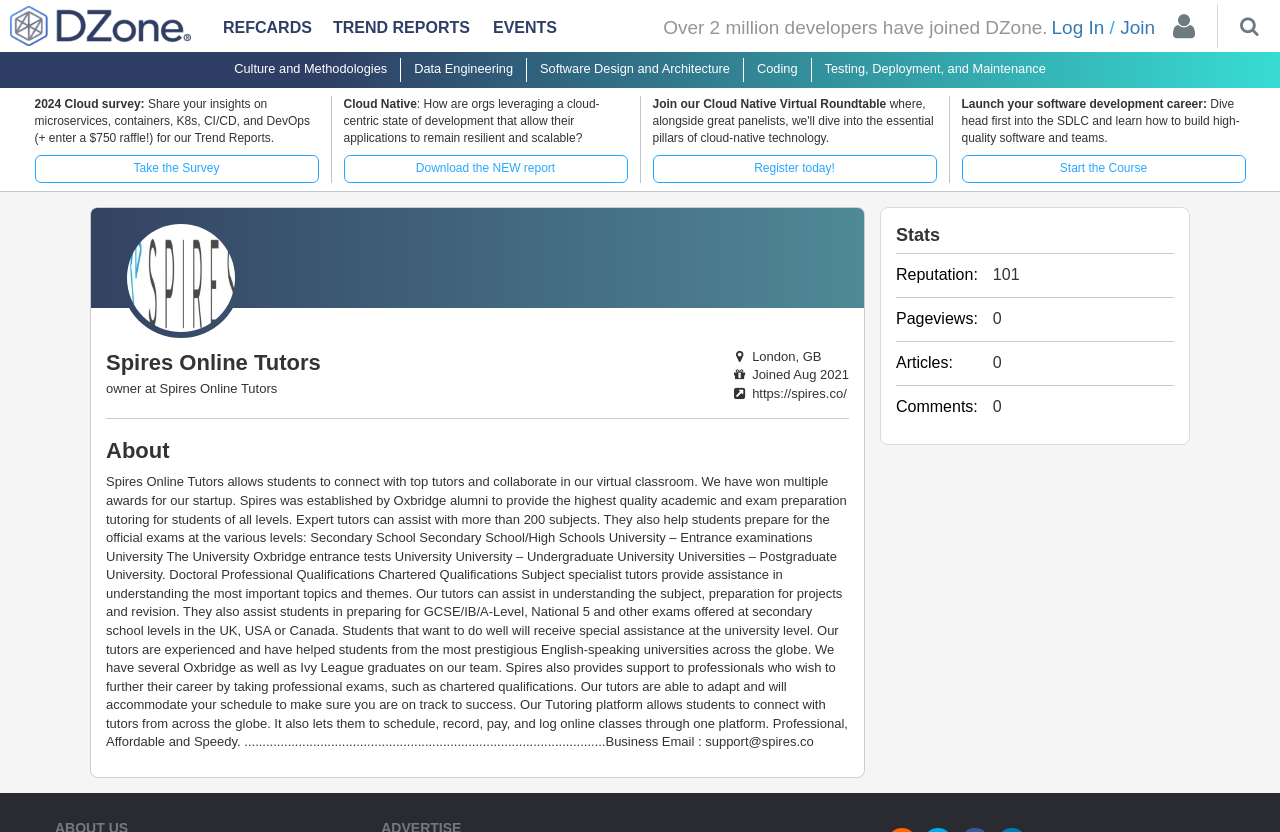Please look at the image and answer the question with a detailed explanation: What is the reputation of the owner of Spires Online Tutors?

I found this information by looking at the 'Stats' table on the webpage, which shows the reputation of the owner as 101.